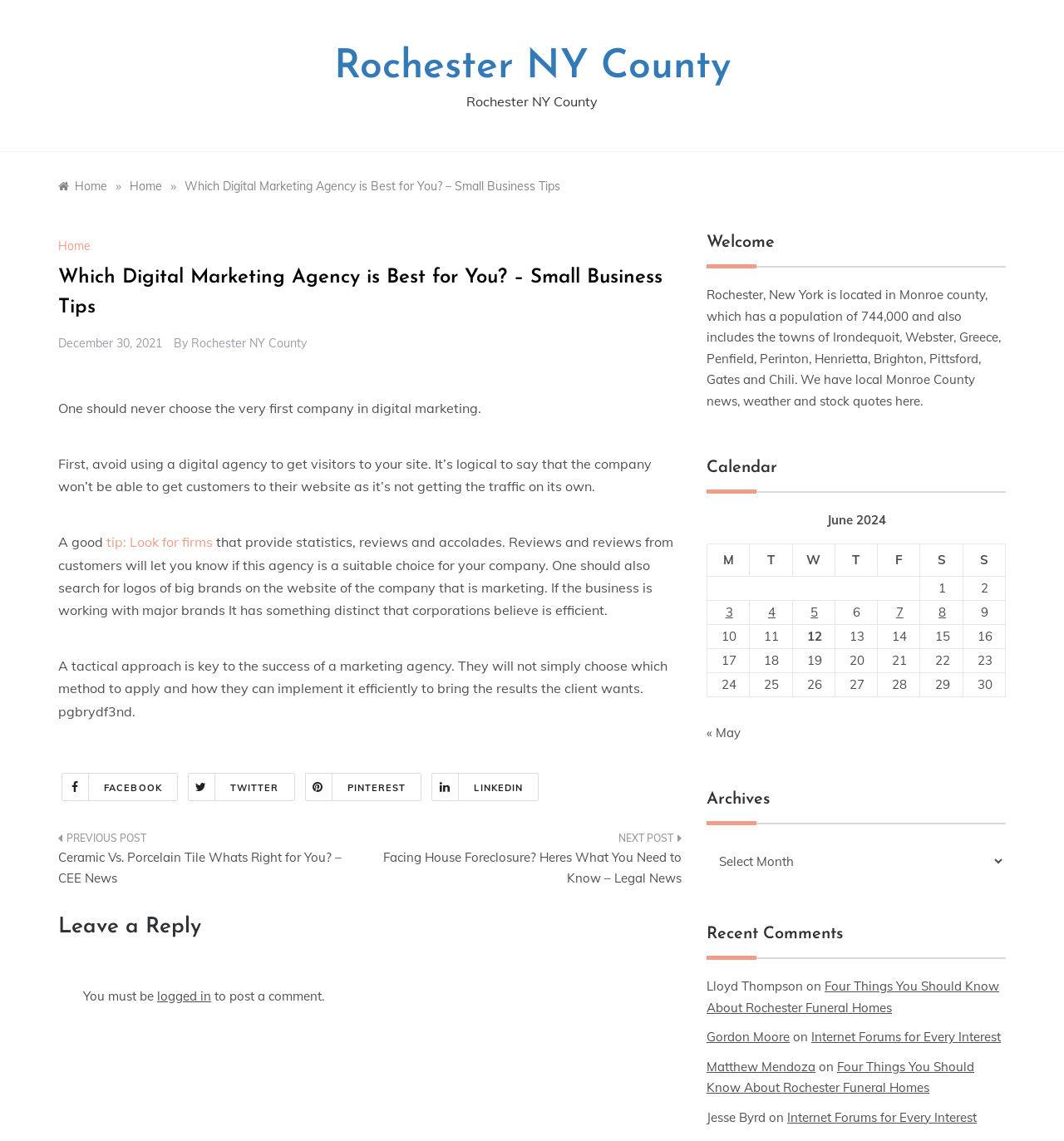Identify the bounding box coordinates for the region to click in order to carry out this instruction: "Leave a reply". Provide the coordinates using four float numbers between 0 and 1, formatted as [left, top, right, bottom].

[0.055, 0.801, 0.641, 0.824]